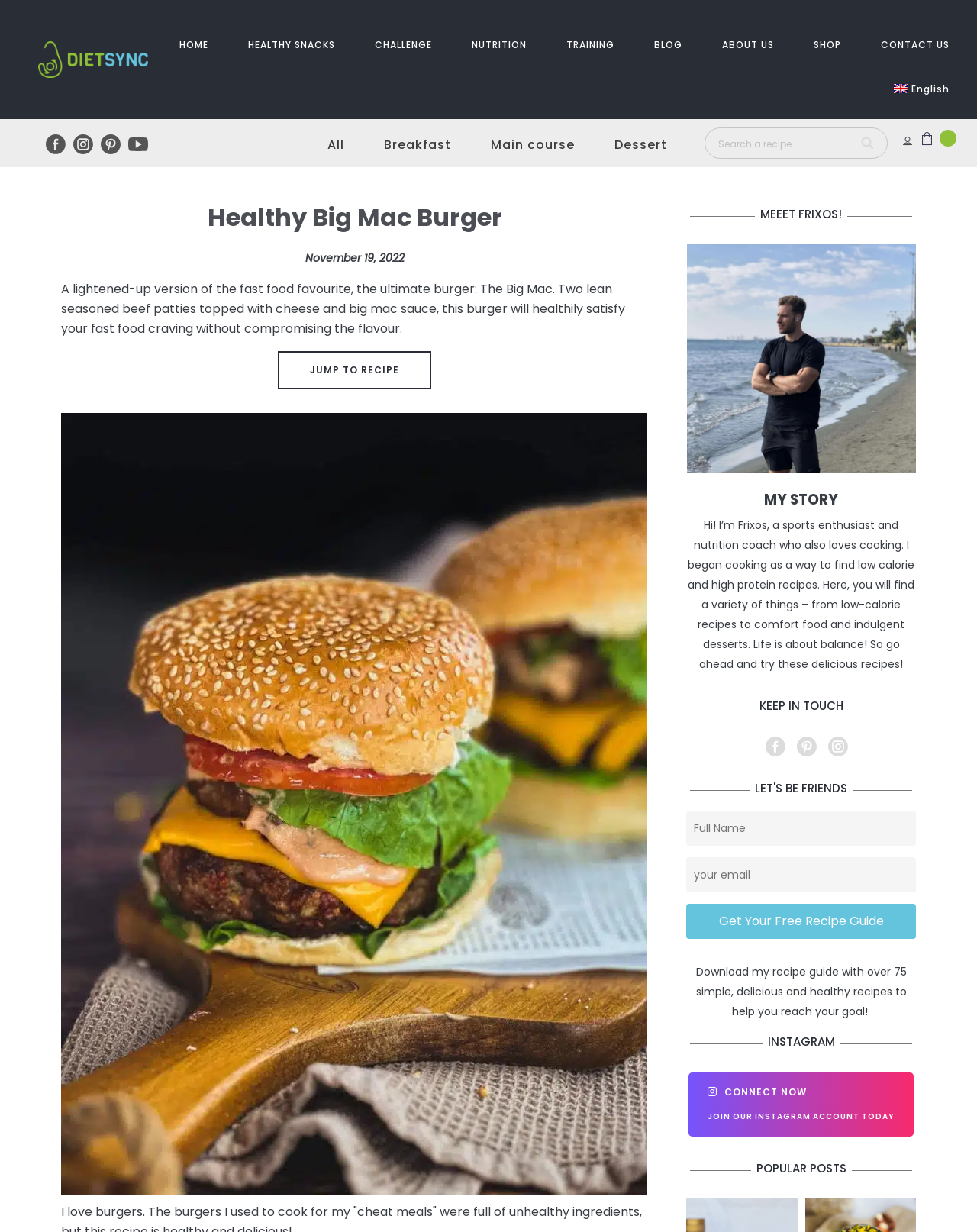Pinpoint the bounding box coordinates for the area that should be clicked to perform the following instruction: "Visit Facebook page".

[0.778, 0.598, 0.81, 0.614]